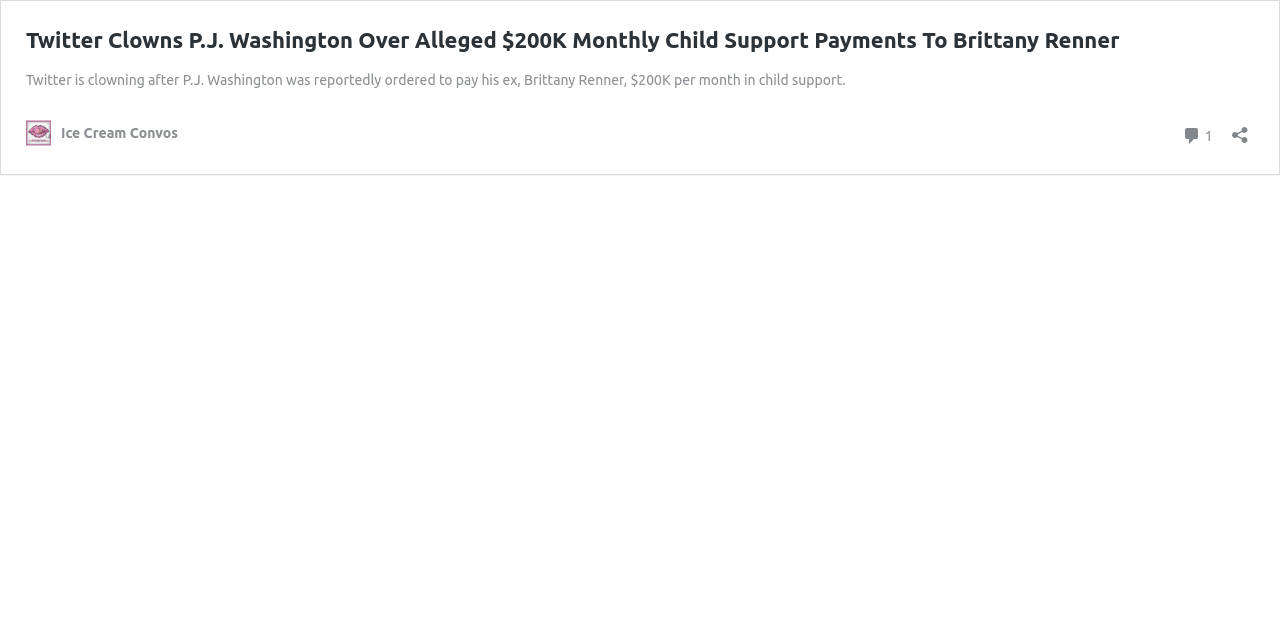Offer a meticulous caption that includes all visible features of the webpage.

The webpage appears to be an article or news story about P.J. Washington, a celebrity, and his alleged child support payments to his ex, Brittany Renner. At the top of the page, there is a link with the title "Twitter Clowns P.J. Washington Over Alleged $200K Monthly Child Support Payments To Brittany Renner", which is also the title of the webpage.

Below the title, there is a brief summary or introduction to the article, which states that Twitter users are reacting to the news that P.J. Washington has been ordered to pay $200K per month in child support to his ex, Brittany Renner.

To the right of the introduction, there is a table or layout section that contains three elements. On the left side of this section, there is a link to "Ice Cream Convos", which may be the name of the publication or website. On the right side, there is a link that indicates there is "1 Comment" on the article, and a button to "Open sharing dialog" to share the article on social media.

Above this table section, there is a tab panel that spans almost the entire width of the page, but its contents are not specified in the accessibility tree.